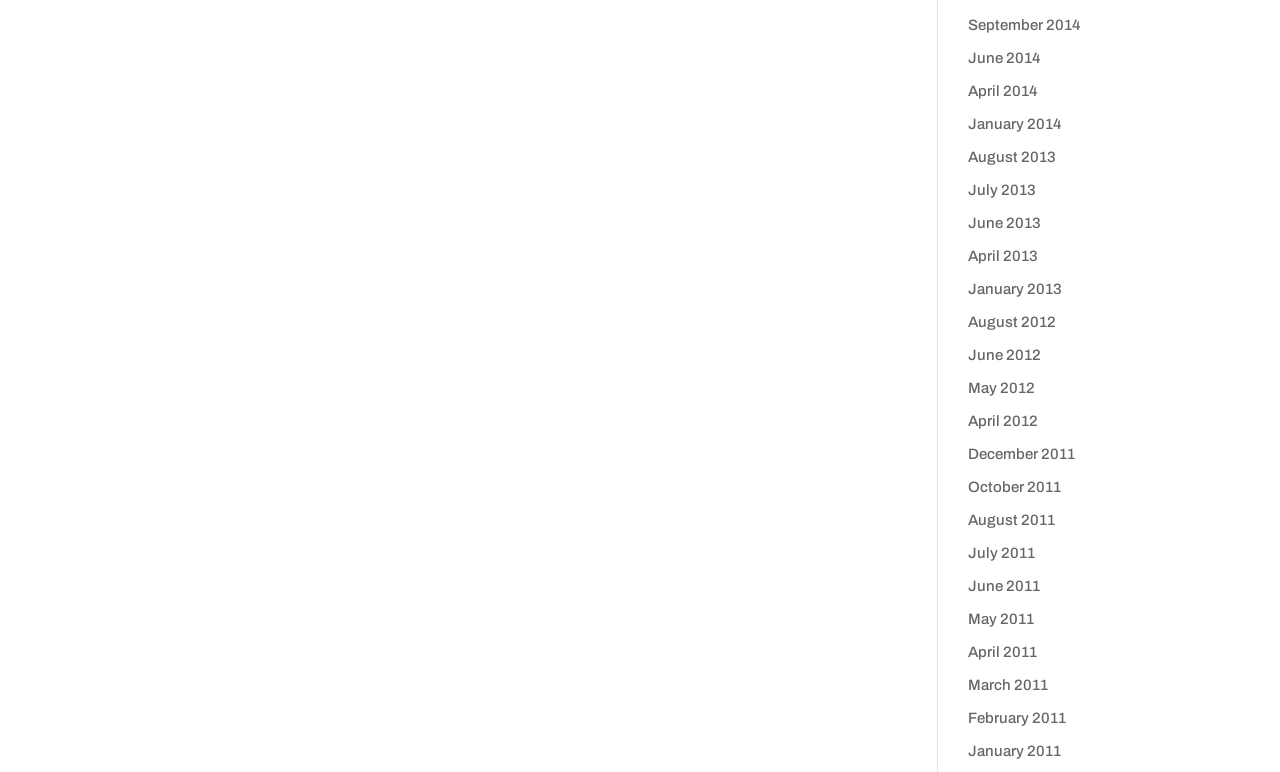Please find the bounding box coordinates of the element that must be clicked to perform the given instruction: "view January 2011". The coordinates should be four float numbers from 0 to 1, i.e., [left, top, right, bottom].

[0.756, 0.963, 0.829, 0.983]